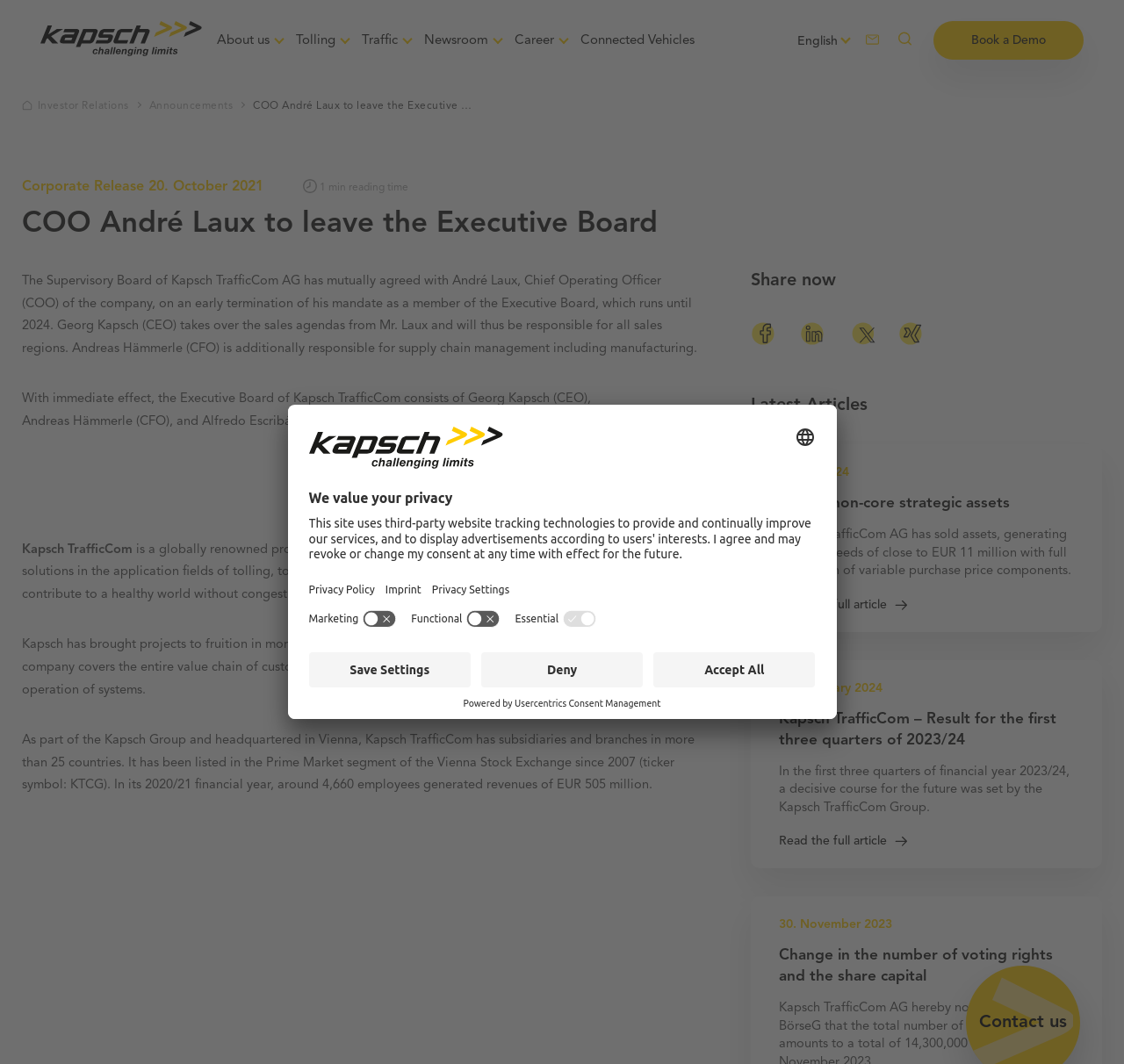Find the bounding box of the element with the following description: "Multi-Lane Free Flow". The coordinates must be four float numbers between 0 and 1, formatted as [left, top, right, bottom].

[0.239, 0.065, 0.442, 0.08]